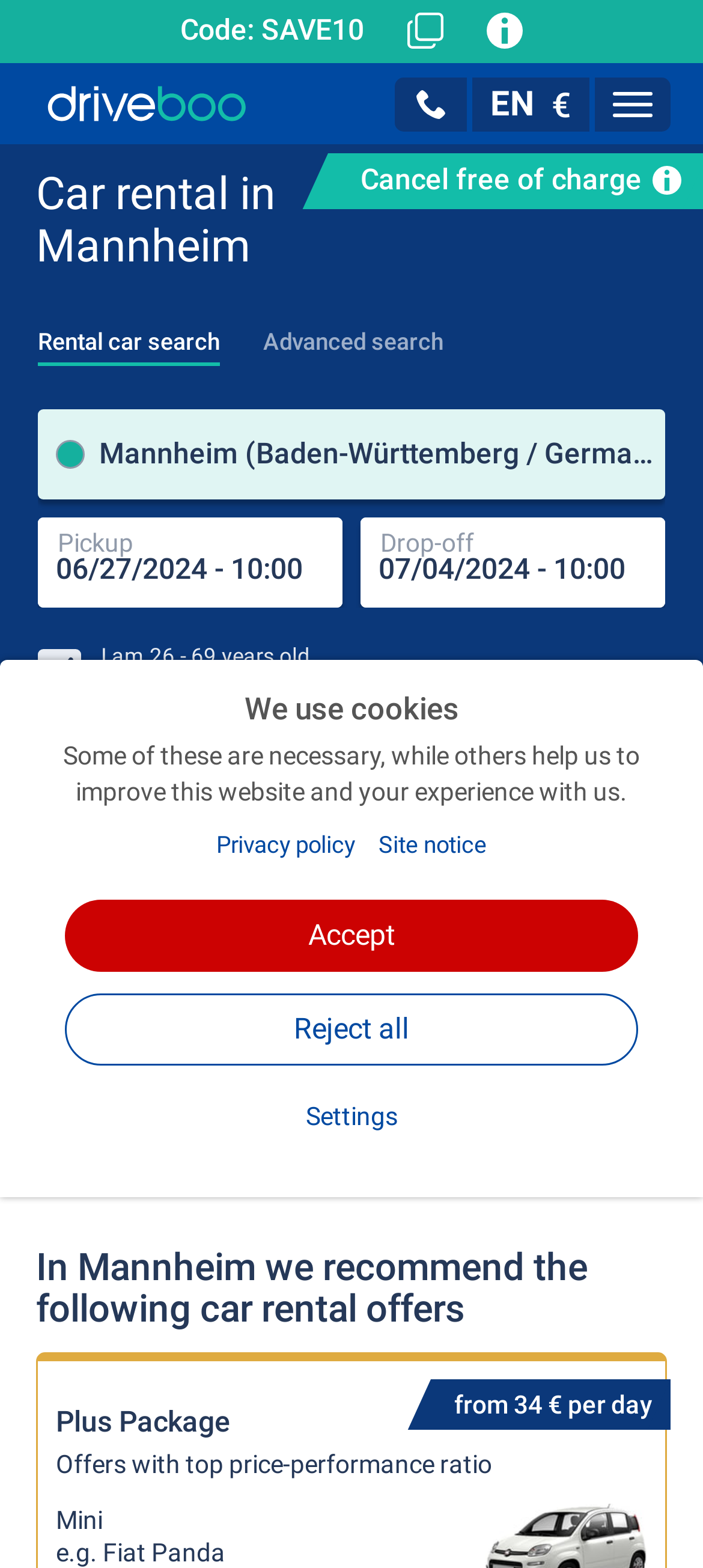Locate the bounding box coordinates of the clickable region necessary to complete the following instruction: "Click the 'Search now' button". Provide the coordinates in the format of four float numbers between 0 and 1, i.e., [left, top, right, bottom].

[0.098, 0.474, 0.902, 0.531]